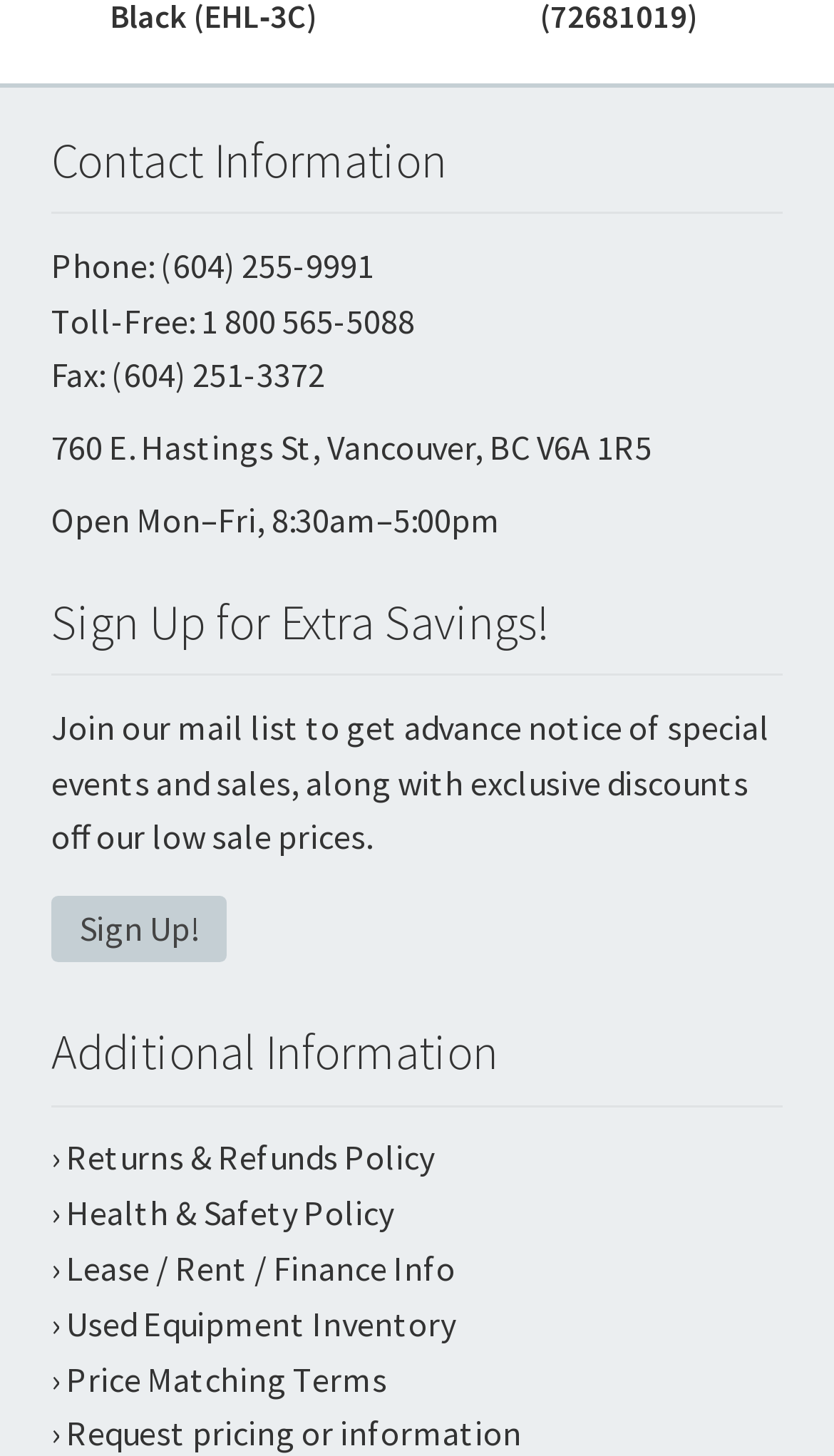Identify the bounding box for the UI element specified in this description: "December 28, 2023". The coordinates must be four float numbers between 0 and 1, formatted as [left, top, right, bottom].

None